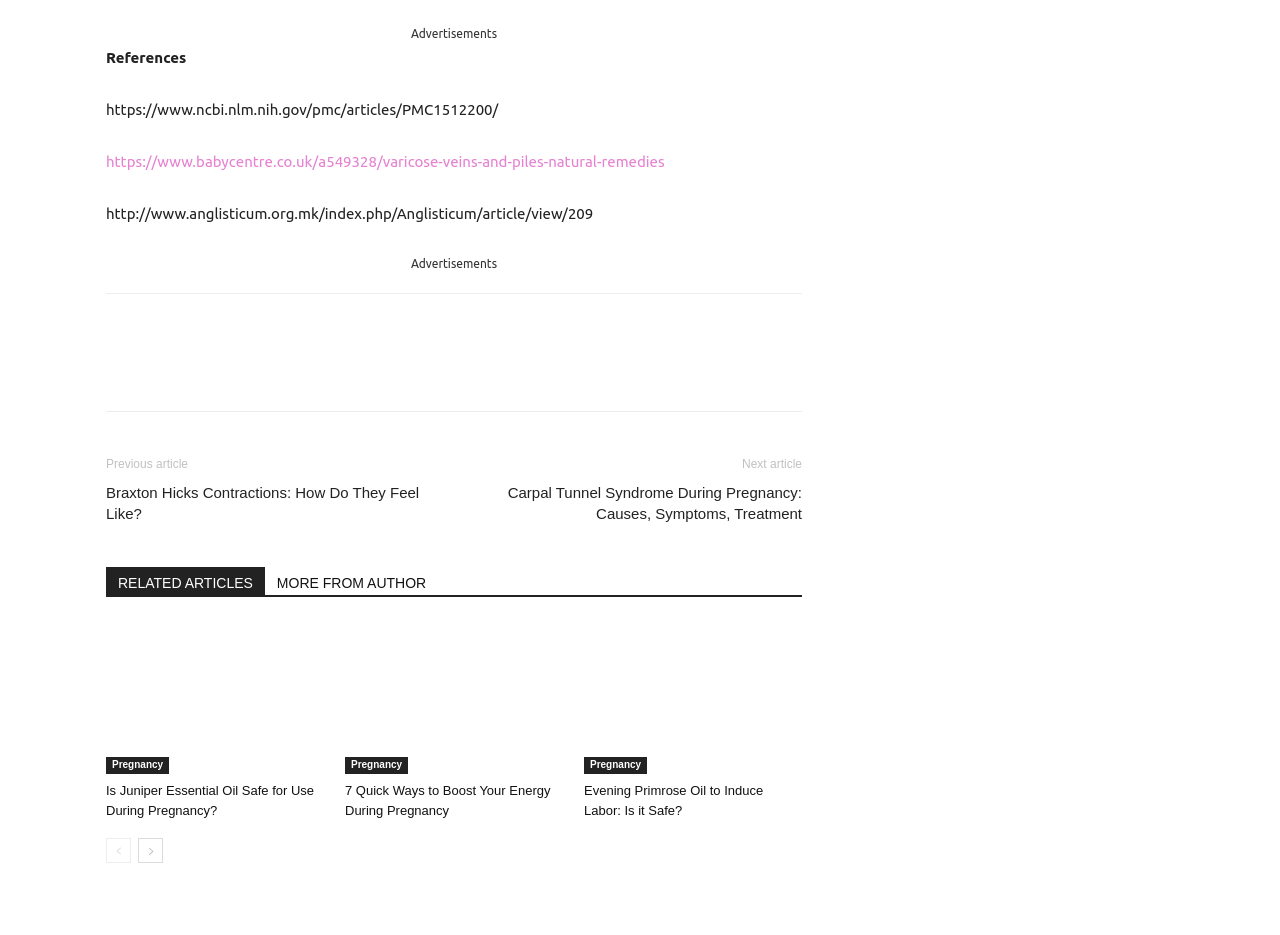Specify the bounding box coordinates (top-left x, top-left y, bottom-right x, bottom-right y) of the UI element in the screenshot that matches this description: Pinterest

[0.248, 0.375, 0.279, 0.418]